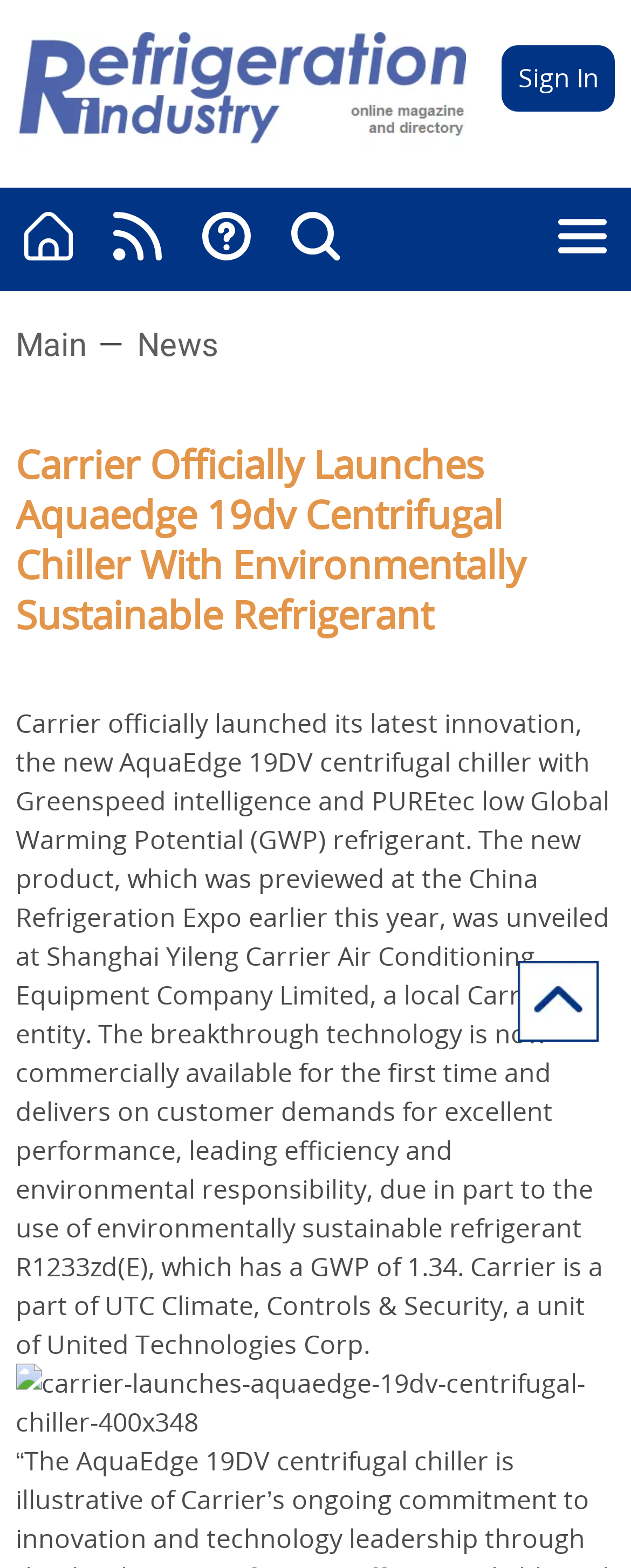What is the name of the company that Carrier is a part of?
Using the visual information, respond with a single word or phrase.

United Technologies Corp